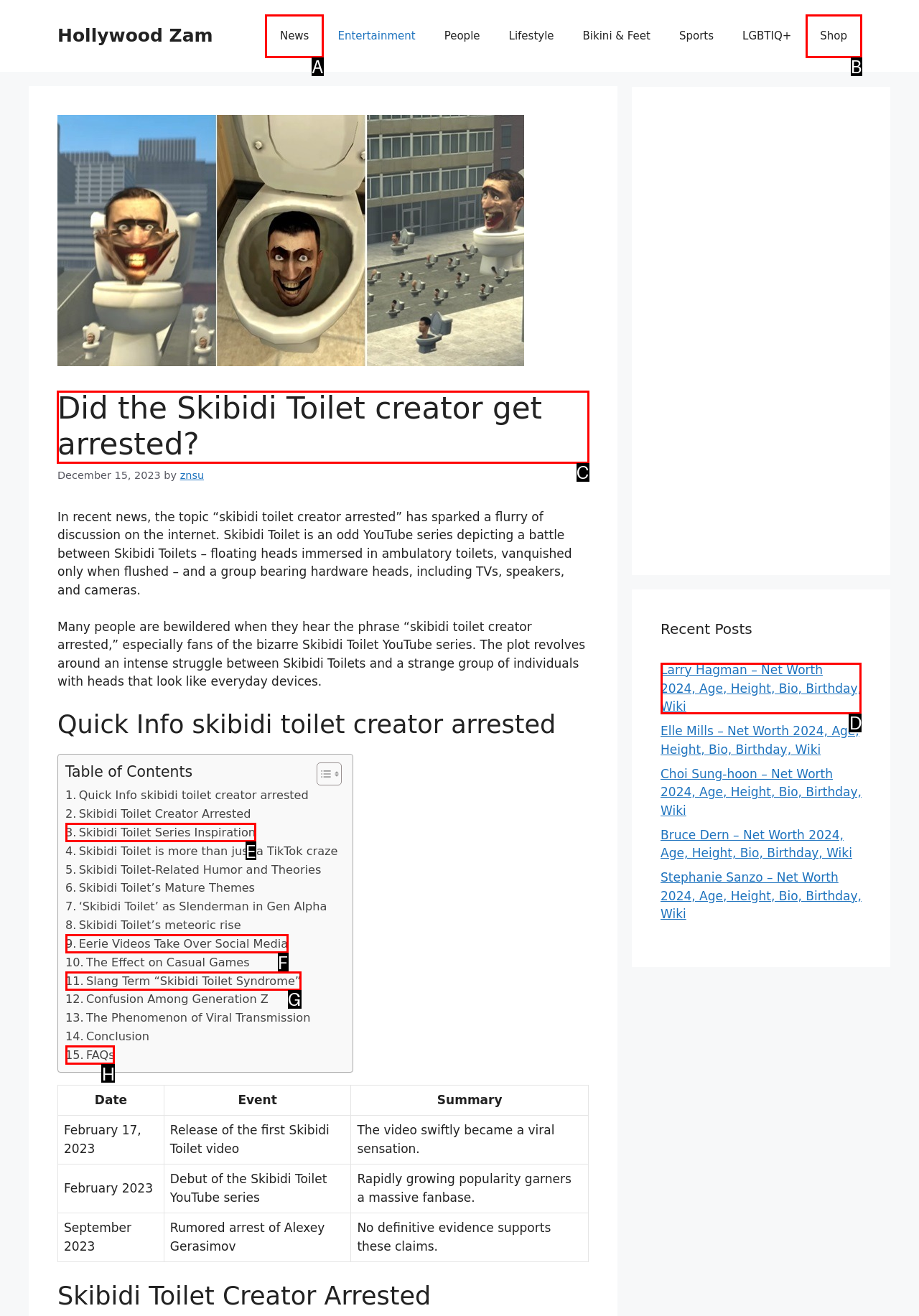To complete the instruction: Read the article about Skibidi Toilet creator, which HTML element should be clicked?
Respond with the option's letter from the provided choices.

C